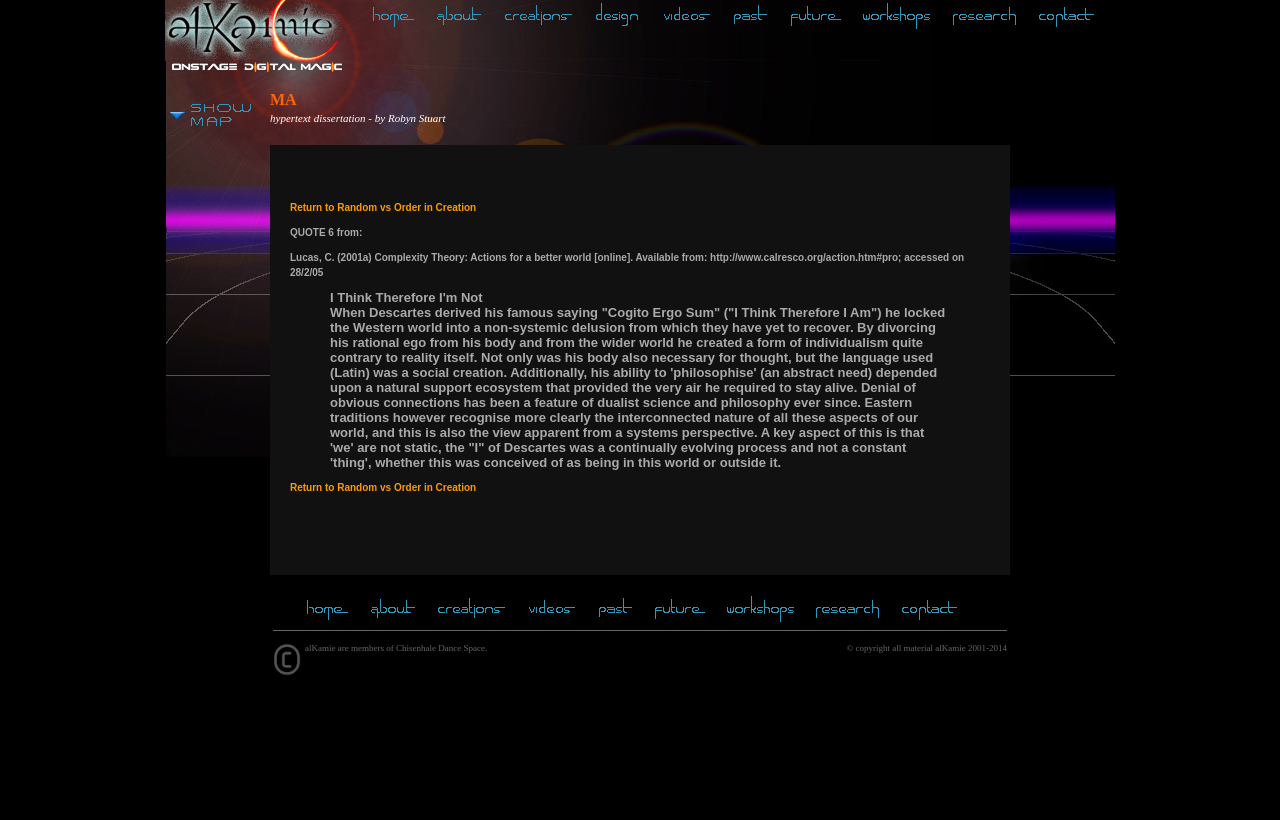Describe all the key features and sections of the webpage thoroughly.

The webpage is divided into several sections. At the top, there is a table with two columns, where the left column contains a series of links, each accompanied by a small image. The links are arranged horizontally, taking up about half of the page's width. 

Below this table, there is a section with a link labeled "Show Map" accompanied by an image. Next to it, there are two lines of text, "MA" and "hypertext dissertation - by Robyn Stuart". 

Further down, there is a quote from Lucas, C. (2001a) Complexity Theory: Actions for a better world, which is a block of text that spans about half of the page's width. The quote discusses the limitations of Descartes' famous saying "Cogito Ergo Sum" and how it led to a non-systemic delusion in Western philosophy.

Below the quote, there are two links, "Return to Random vs Order in Creation", separated by a small gap. 

At the bottom of the page, there is another table with a single row, containing a series of links, each accompanied by a small image. These links are arranged horizontally, taking up about half of the page's width.